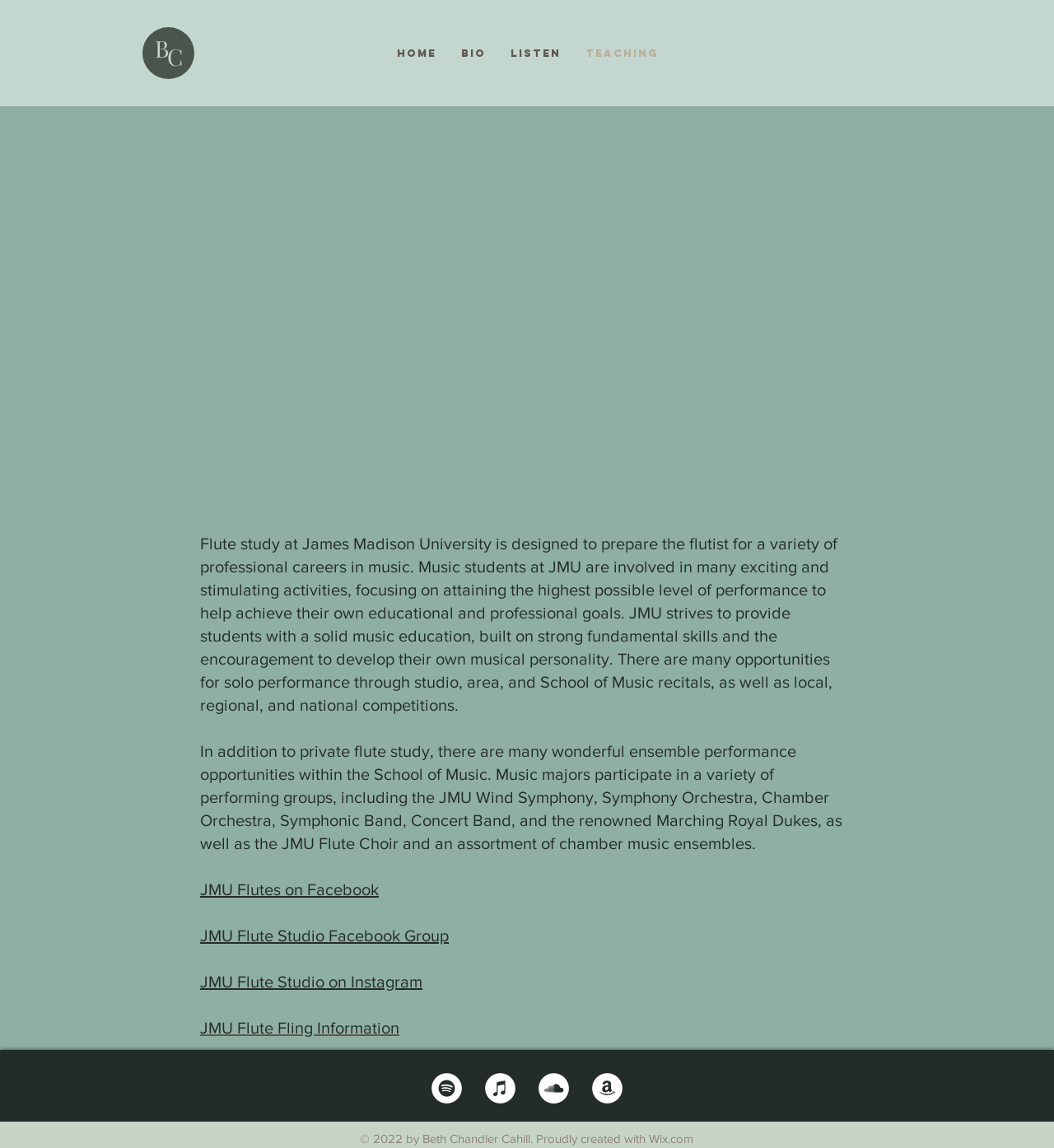Can you determine the bounding box coordinates of the area that needs to be clicked to fulfill the following instruction: "Click the 'Listen' link"?

[0.472, 0.039, 0.543, 0.054]